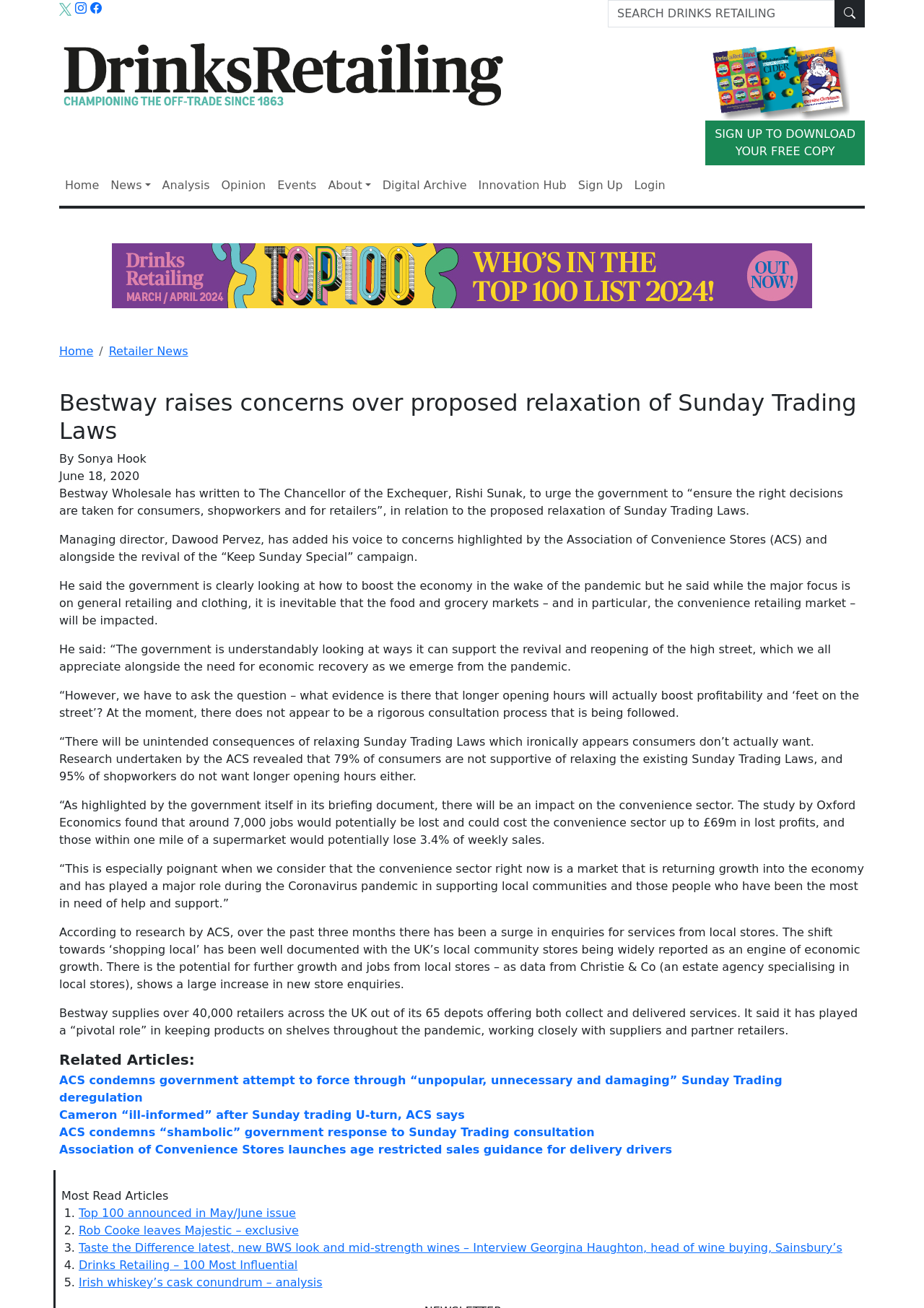What is the percentage of consumers who are not supportive of relaxing the existing Sunday Trading Laws?
Respond to the question with a single word or phrase according to the image.

79%